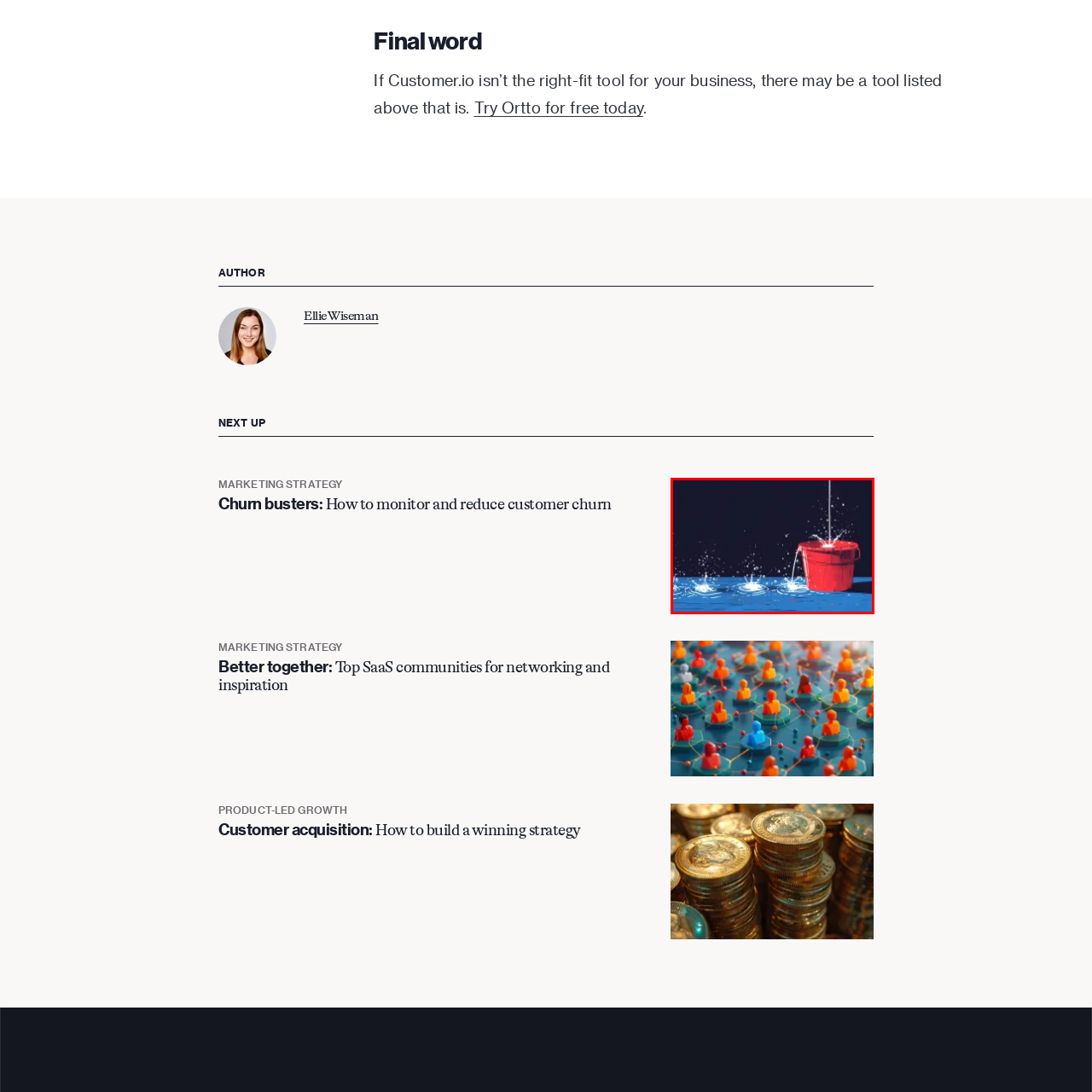Give a detailed narrative of the image enclosed by the red box.

The image features a vibrant, red bucket positioned on a tranquil blue surface, with water cascading from a spout above. The droplets create rippling patterns in the water below, capturing a moment of fluid movement and reflecting a serene yet dynamic scene. This illustration evokes themes of abundance and flow, which may relate to the concept of reducing customer churn, as suggested by the adjoining content. The interplay of colors and textures emphasizes the idea of maintaining balance and managing resources effectively, resonating with elements of customer engagement in a business context.